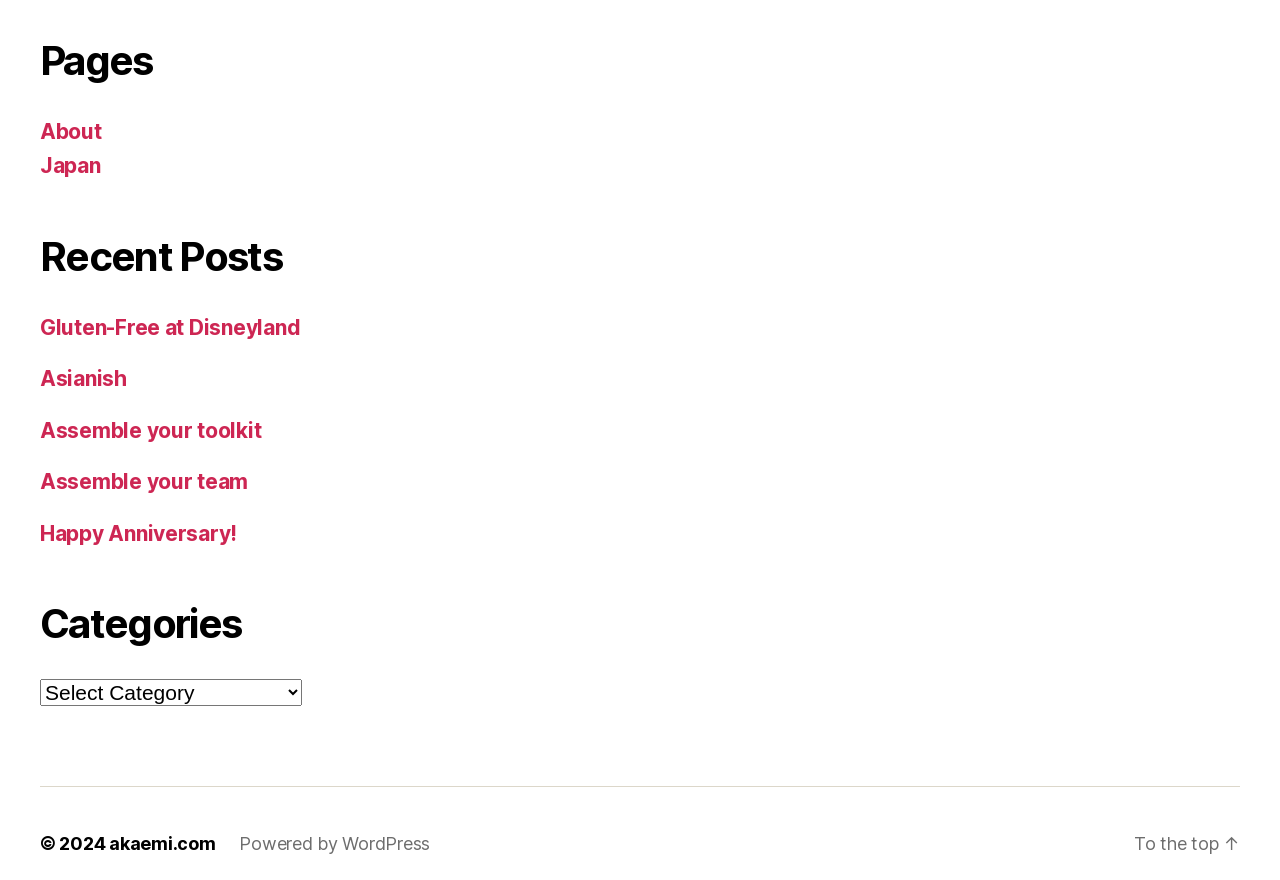Can you show the bounding box coordinates of the region to click on to complete the task described in the instruction: "go to akaemi.com"?

[0.085, 0.947, 0.168, 0.971]